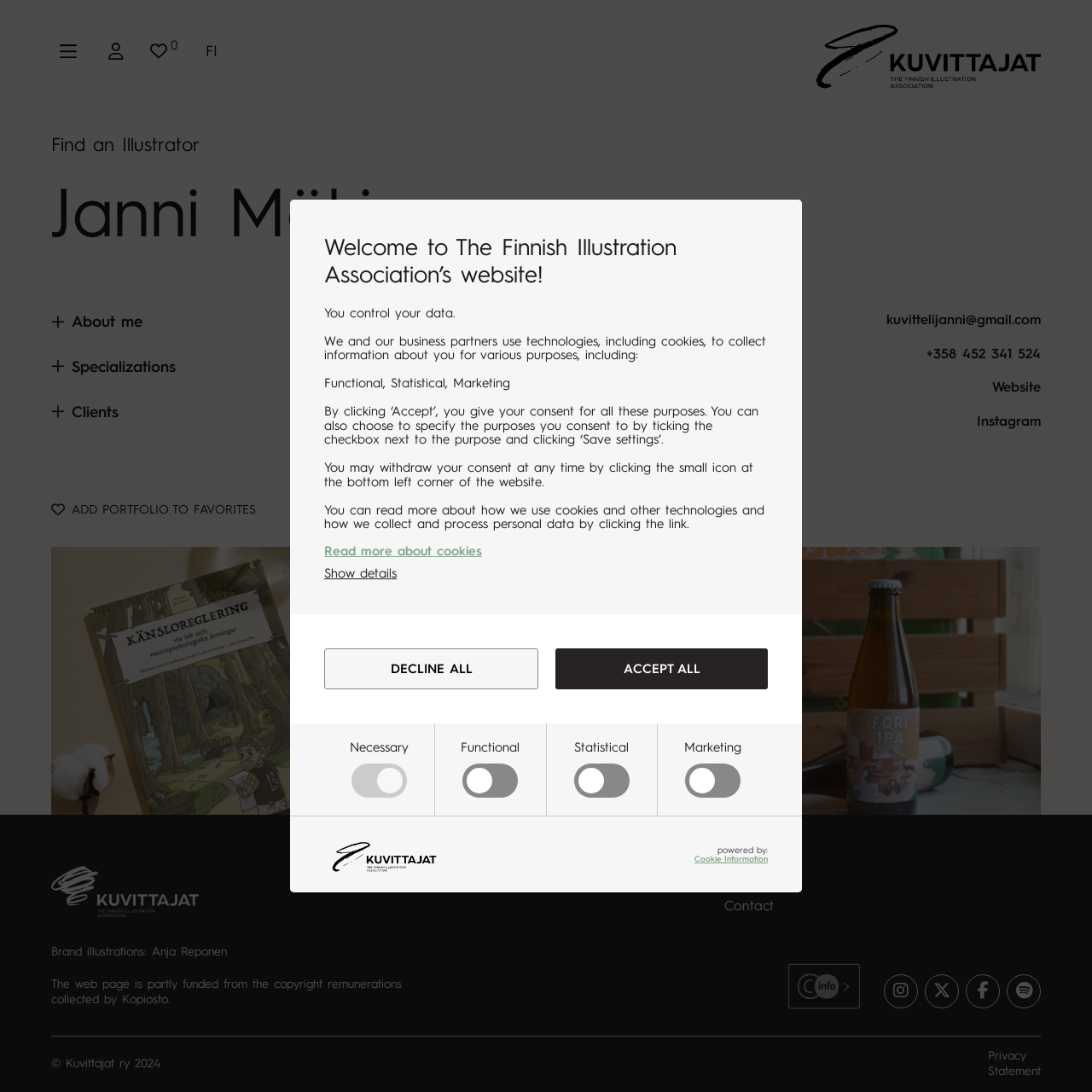What is the illustrator's name?
Please respond to the question with a detailed and informative answer.

The illustrator's name is mentioned in the heading 'Janni Mäkinen' on the webpage, which is located at the top of the page.